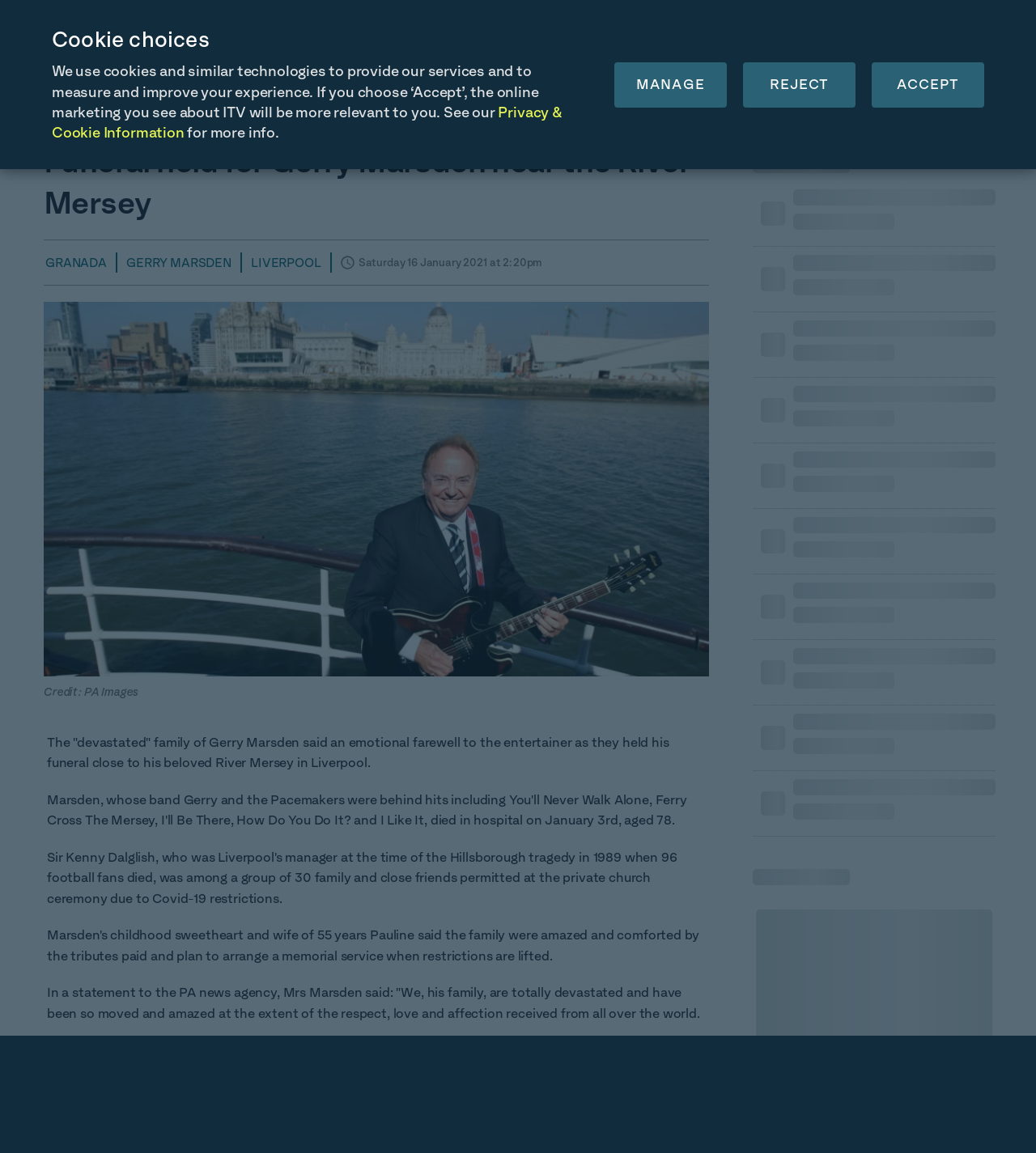Specify the bounding box coordinates of the area to click in order to execute this command: 'Go to NEWS'. The coordinates should consist of four float numbers ranging from 0 to 1, and should be formatted as [left, top, right, bottom].

[0.558, 0.015, 0.598, 0.031]